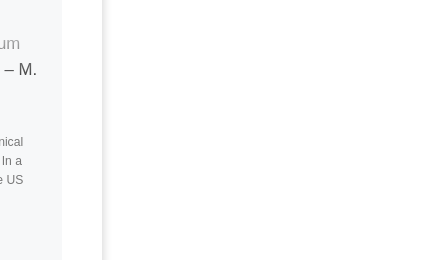Describe all the elements visible in the image meticulously.

The image features an article titled "Keep an eye on momentum acceleration of the Dollar – M. Arold" authored by Michael Arold. The piece is published under the context of financial market analysis, suggesting that the US dollar's movements are of significant interest to investors. Accompanying this title is a brief disclosure indicating Arold's position as a technical swing trader, highlighting his strategy and investment focus. The article likely discusses the implications of recent trends in the dollar's strength for broader market dynamics, particularly within the context of geopolitical influences and economic factors affecting currency values.